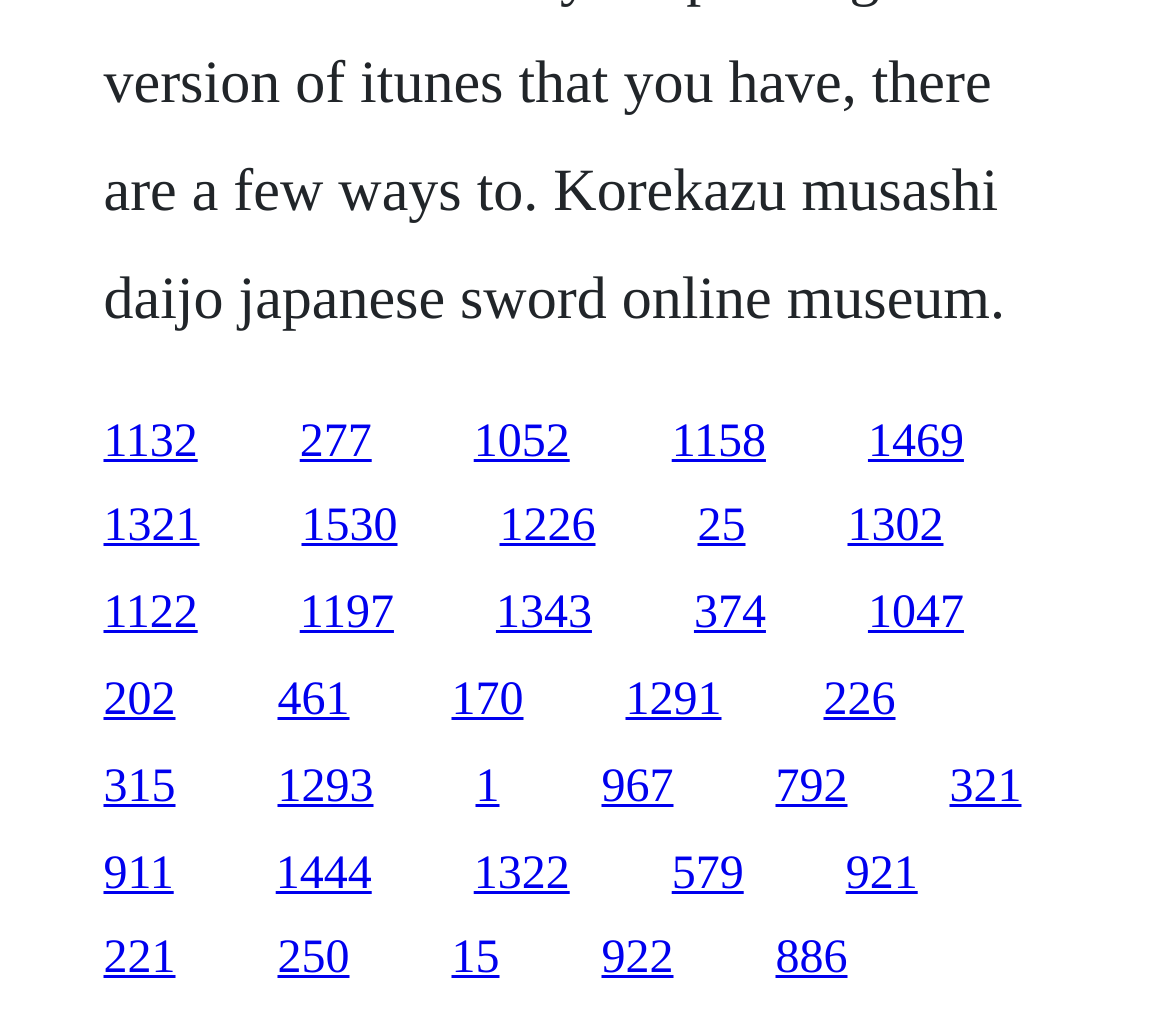Please specify the bounding box coordinates of the clickable region necessary for completing the following instruction: "click the first link". The coordinates must consist of four float numbers between 0 and 1, i.e., [left, top, right, bottom].

[0.088, 0.404, 0.169, 0.454]